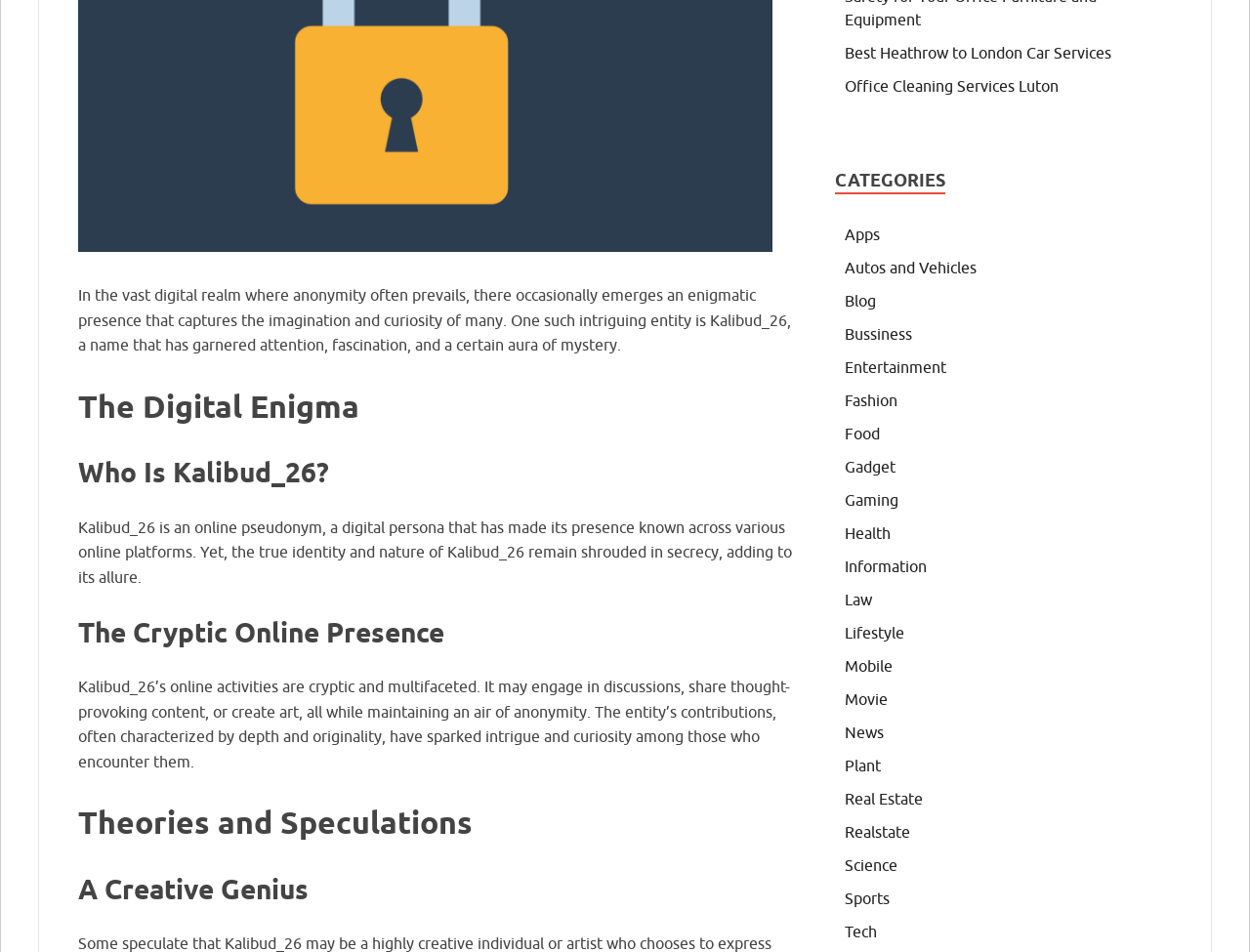Predict the bounding box for the UI component with the following description: "Food".

[0.676, 0.446, 0.704, 0.464]